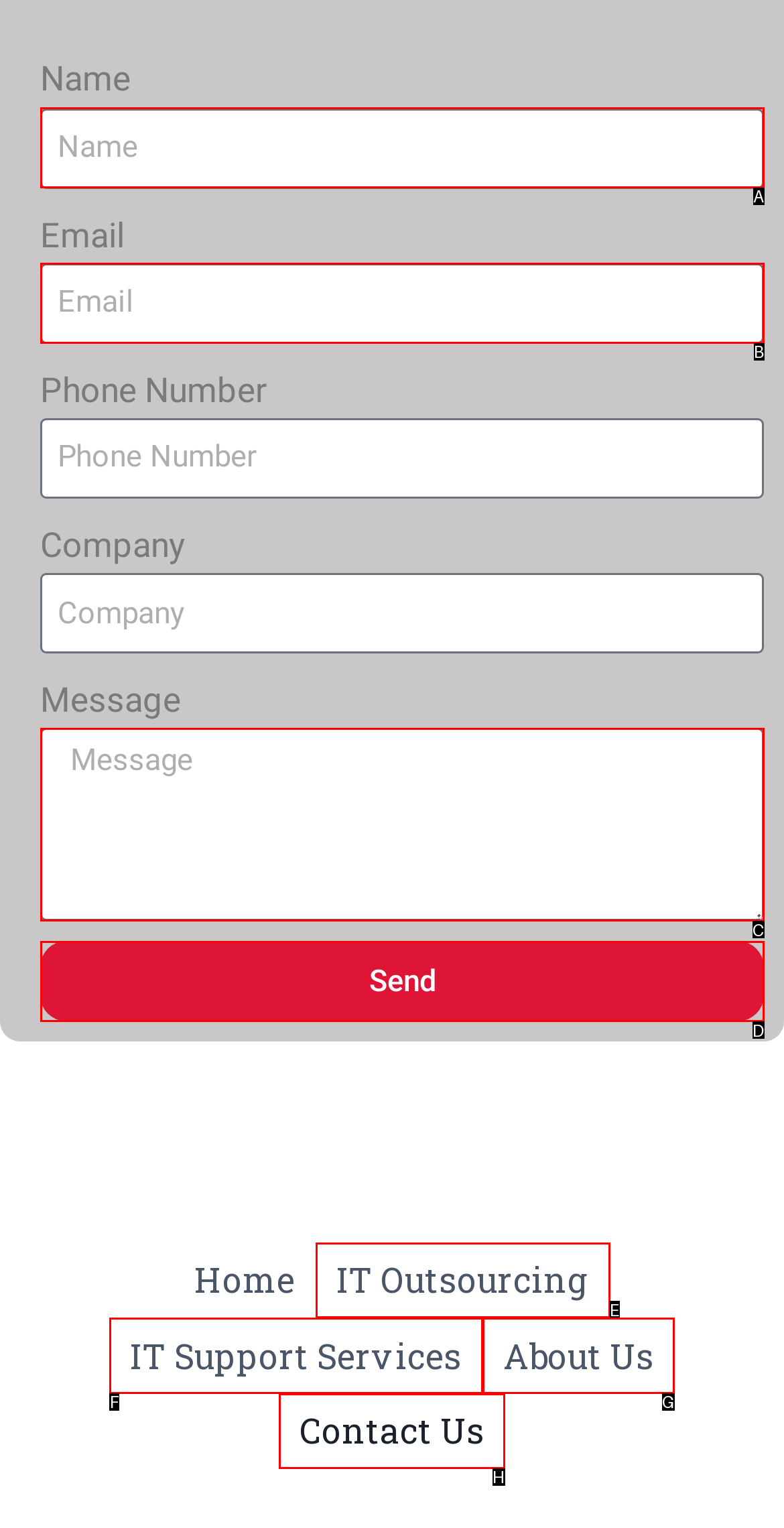Based on the choices marked in the screenshot, which letter represents the correct UI element to perform the task: Contact Us?

H